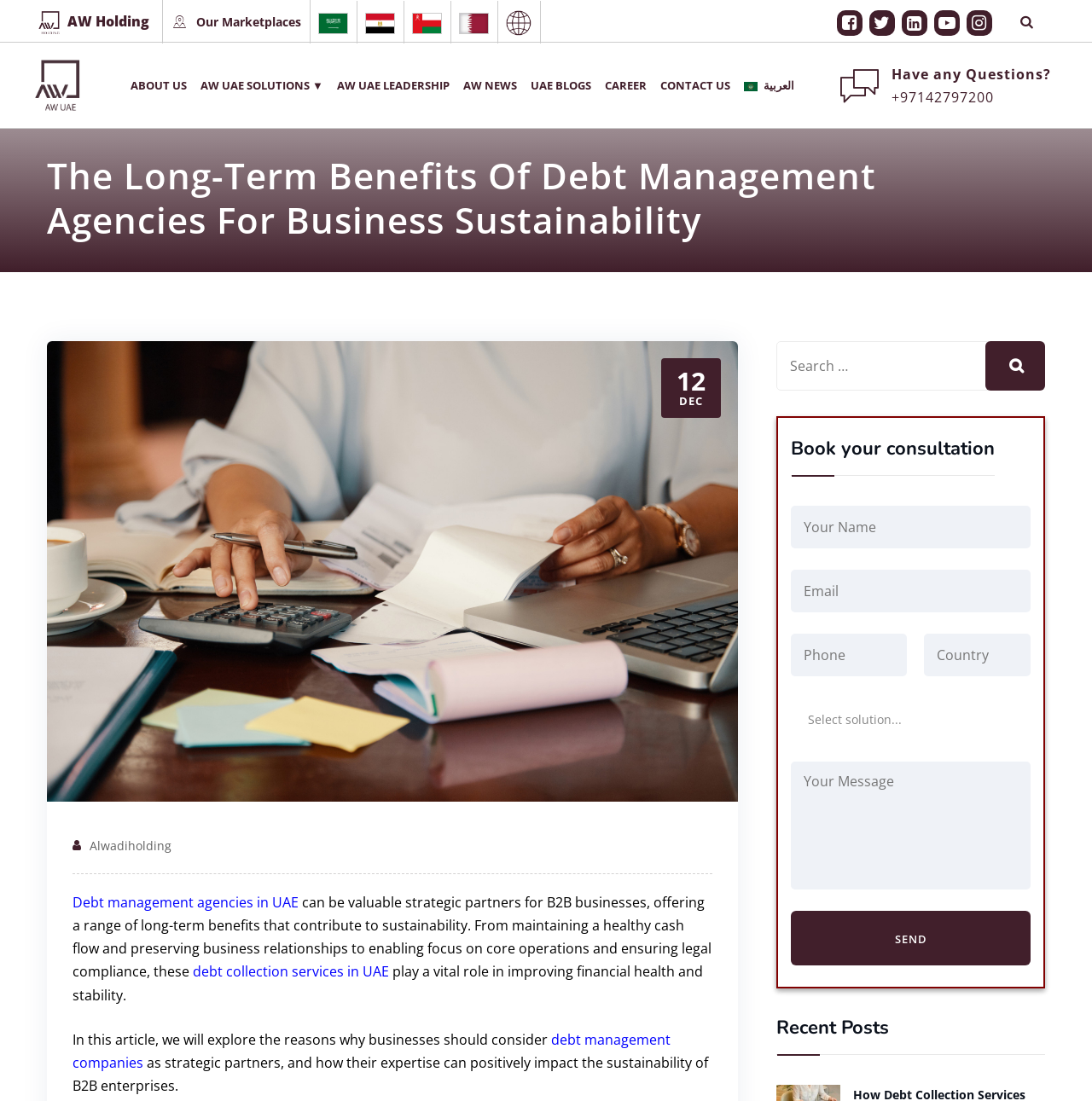Determine the bounding box coordinates of the region to click in order to accomplish the following instruction: "Learn about 'Top Colleges under CAT Direct MBA Admission'". Provide the coordinates as four float numbers between 0 and 1, specifically [left, top, right, bottom].

None